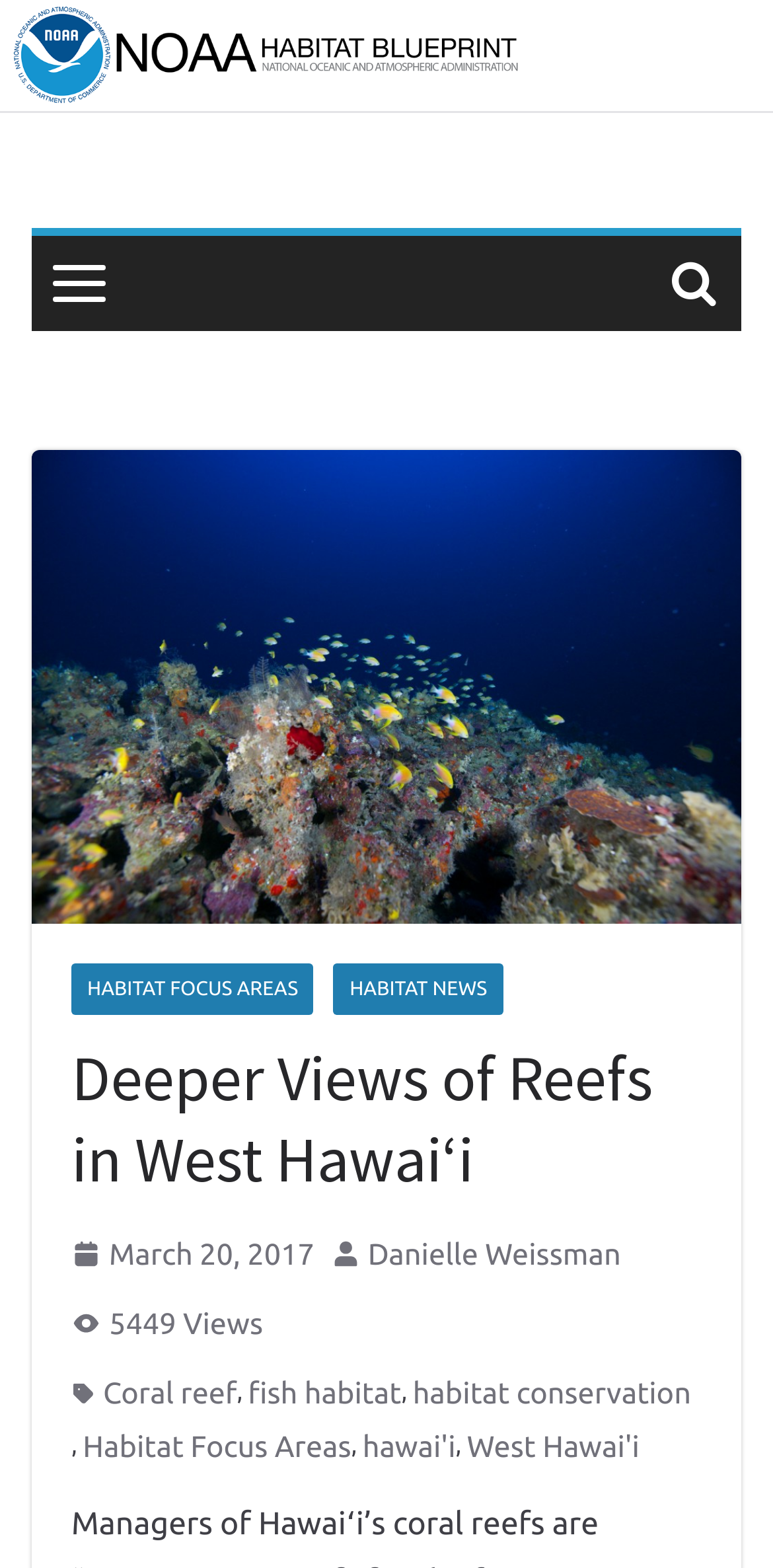Determine the bounding box coordinates of the clickable region to execute the instruction: "View Habitat Focus Areas again". The coordinates should be four float numbers between 0 and 1, denoted as [left, top, right, bottom].

[0.107, 0.905, 0.454, 0.939]